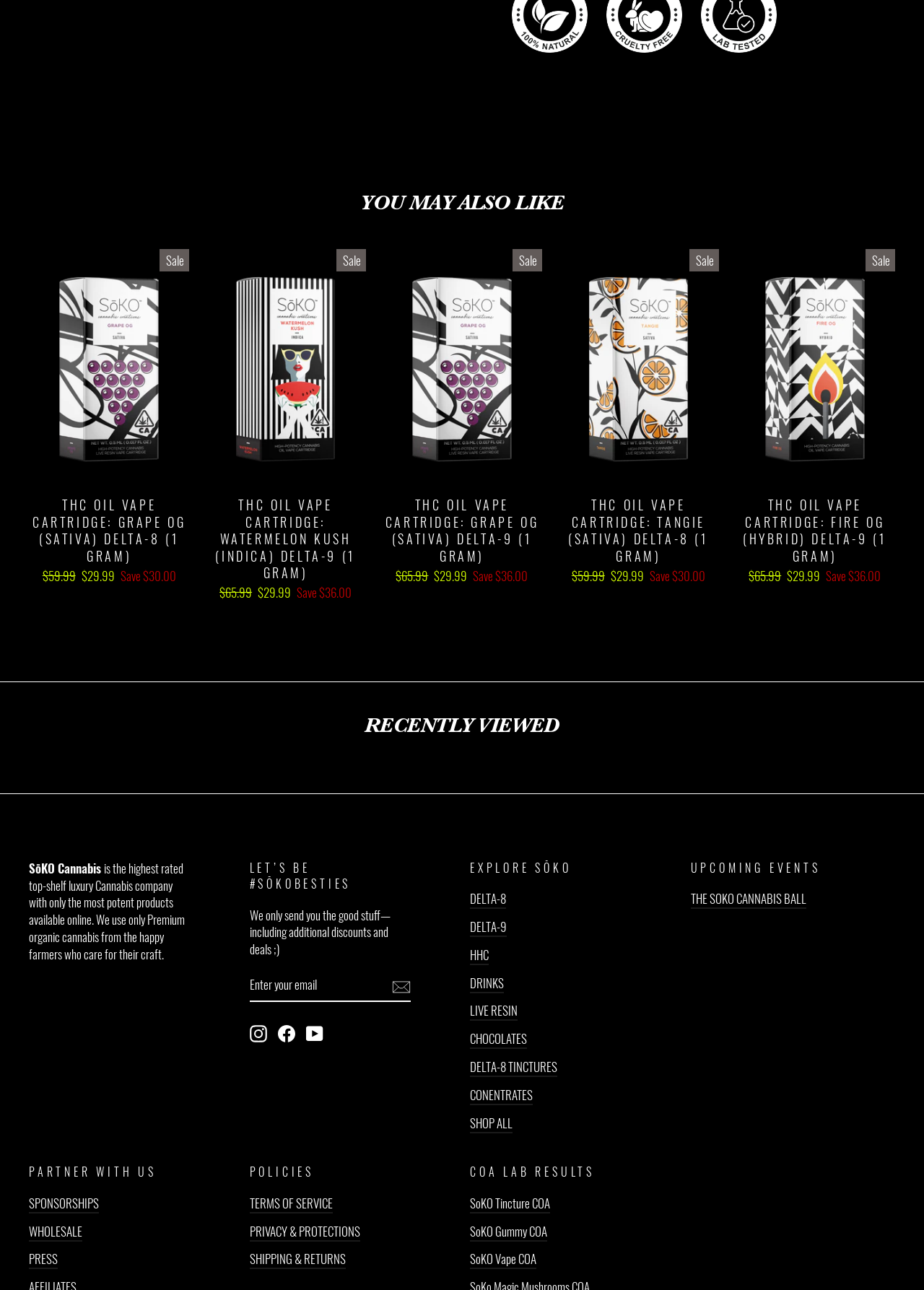What is the name of the company?
Based on the image, please offer an in-depth response to the question.

I found the static text 'SōKO Cannabis' on the webpage, which appears to be the name of the company.